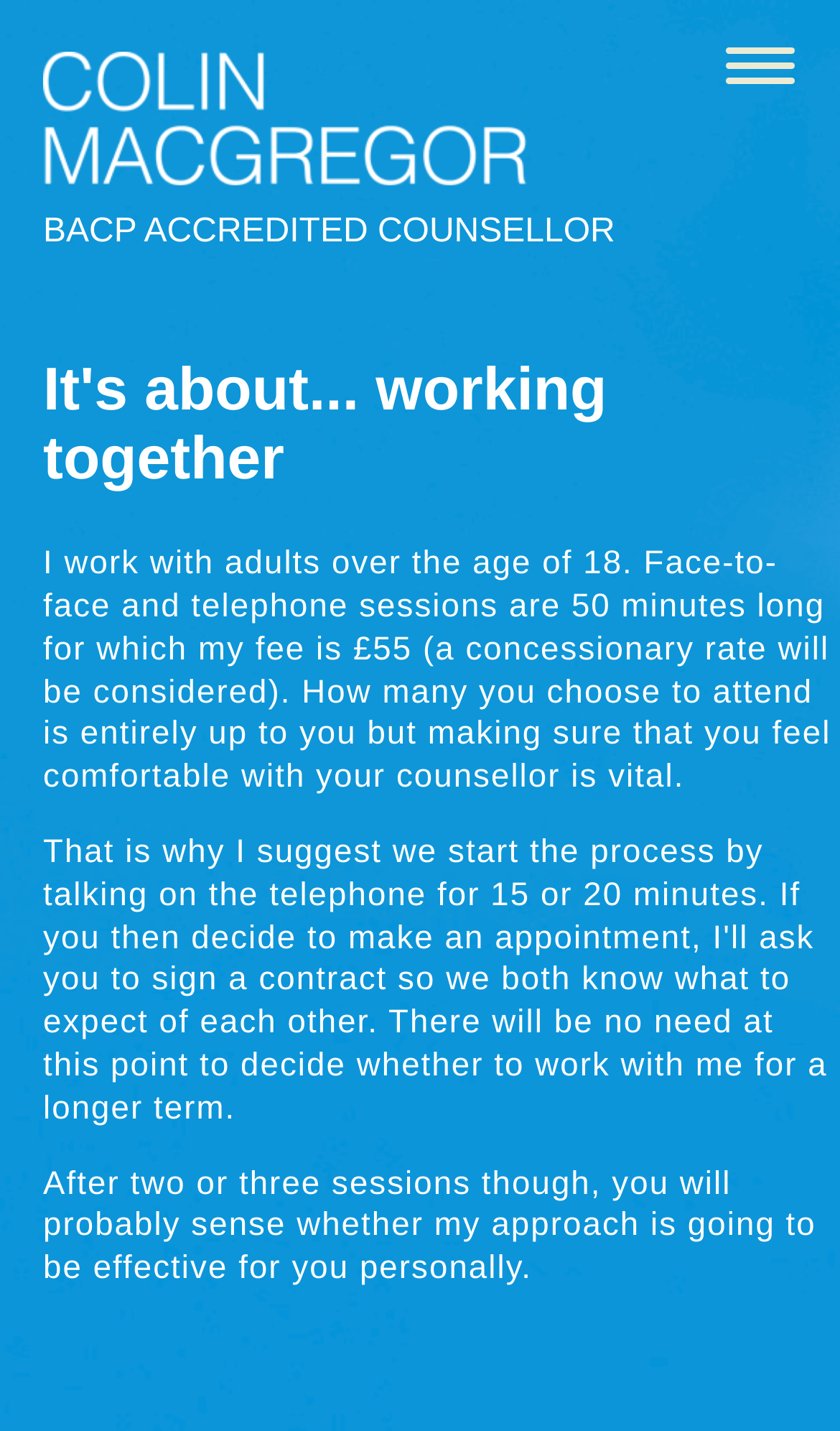Review the image closely and give a comprehensive answer to the question: What is the fee for a session?

The fee for a session can be found in the static text, 'Face-to-face and telephone sessions are 50 minutes long for which my fee is £55...'. This indicates that the counsellor charges £55 for each session.